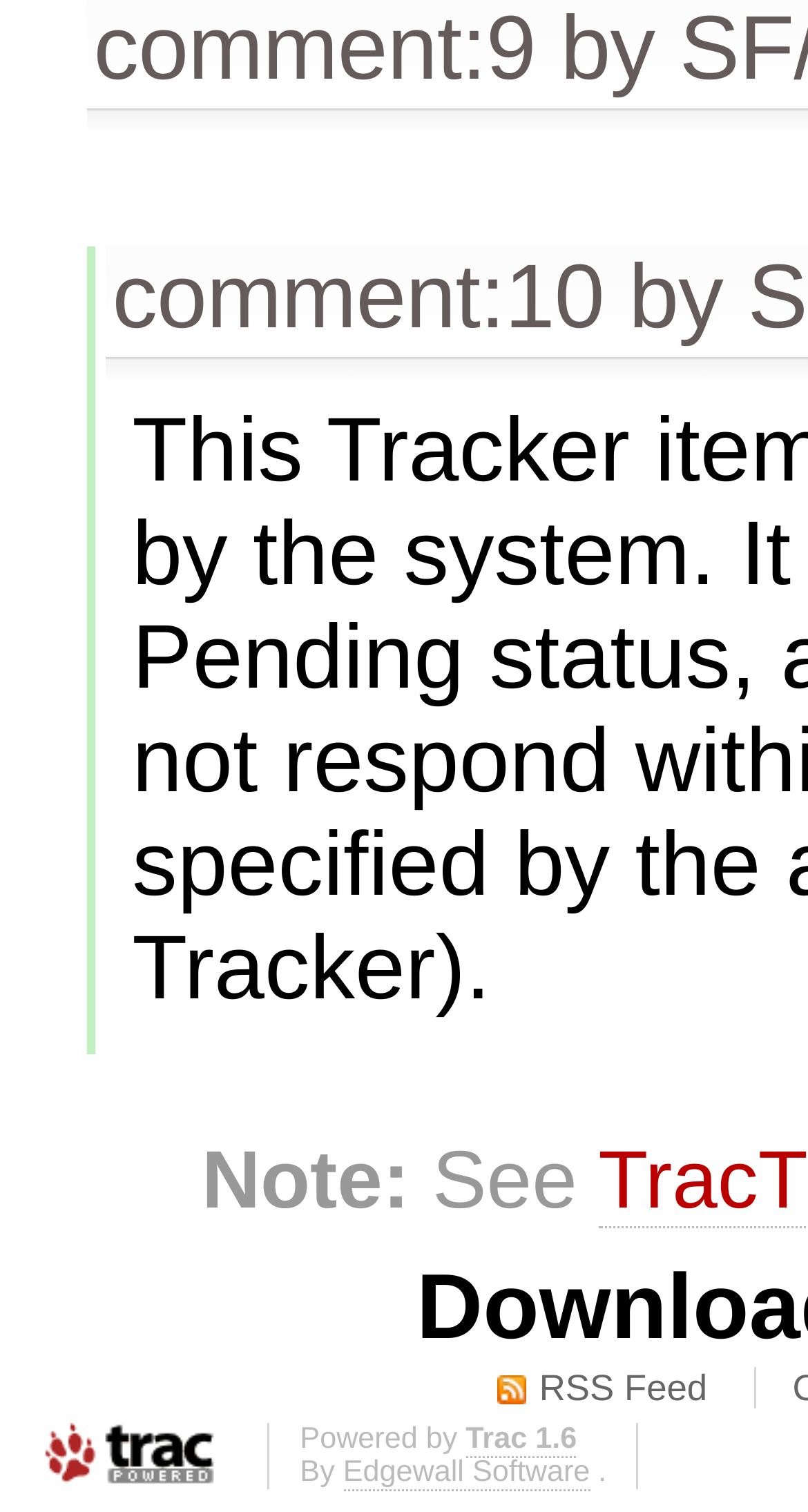Identify the bounding box of the HTML element described here: "RSS Feed". Provide the coordinates as four float numbers between 0 and 1: [left, top, right, bottom].

[0.616, 0.904, 0.875, 0.934]